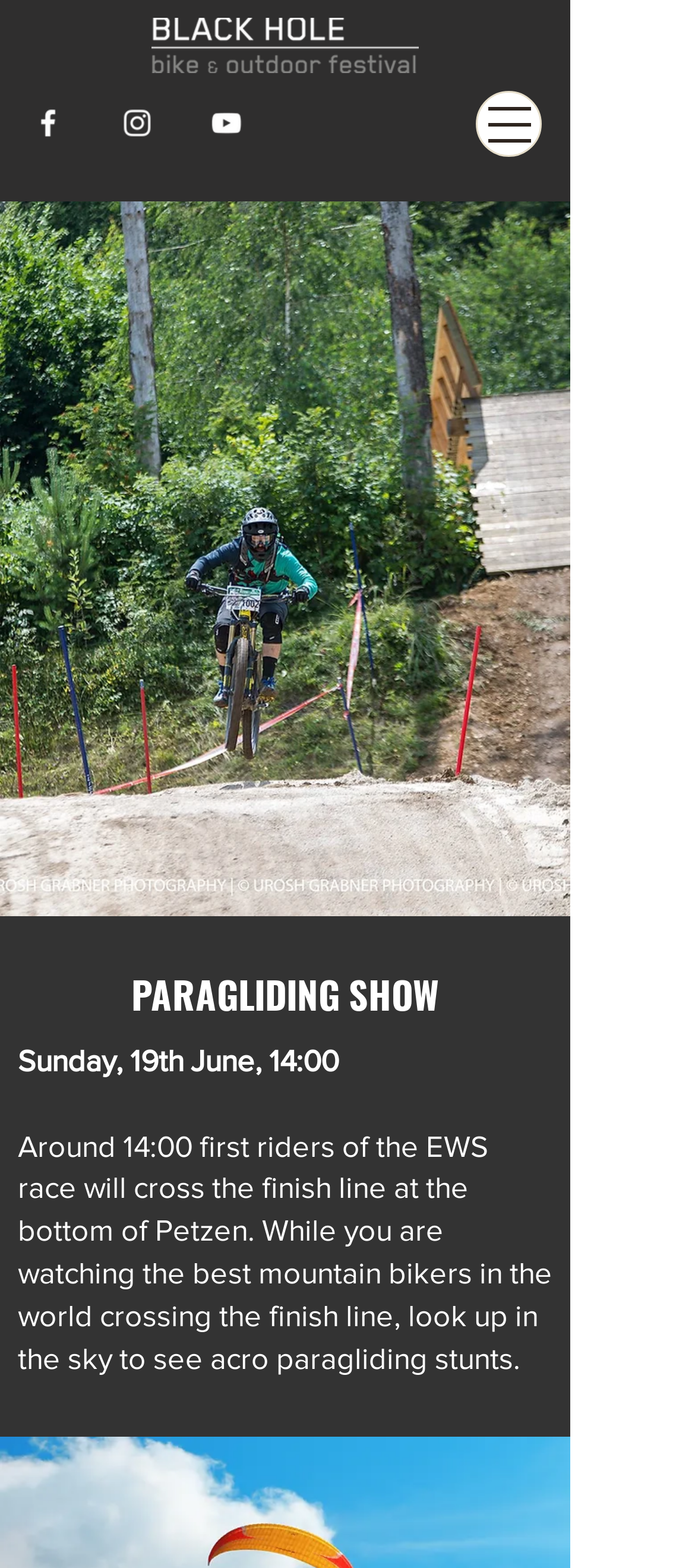How many social media icons are shown?
From the image, respond with a single word or phrase.

Three